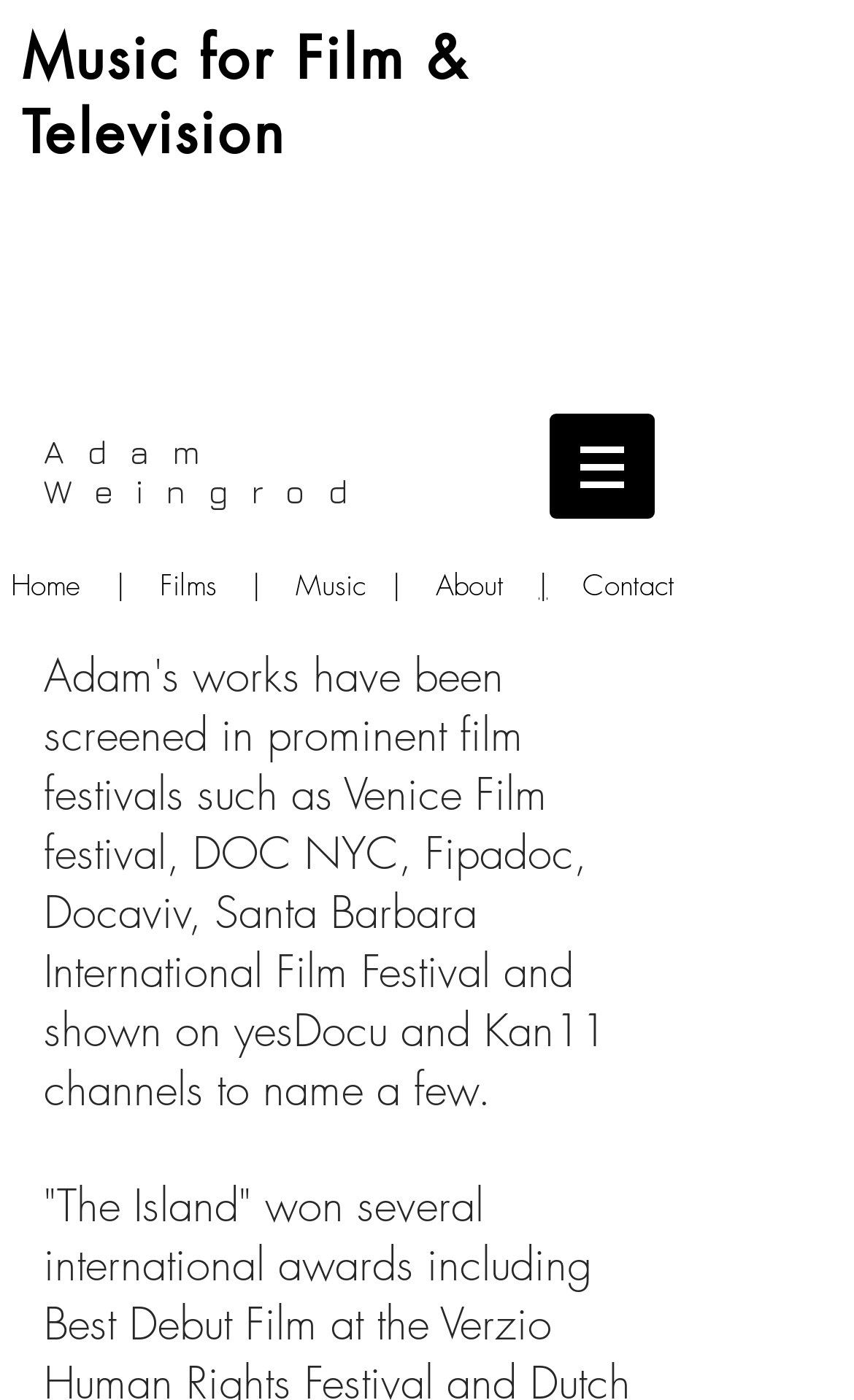Determine the coordinates of the bounding box for the clickable area needed to execute this instruction: "Click on the 'Music for Film & Television' heading".

[0.026, 0.016, 0.744, 0.122]